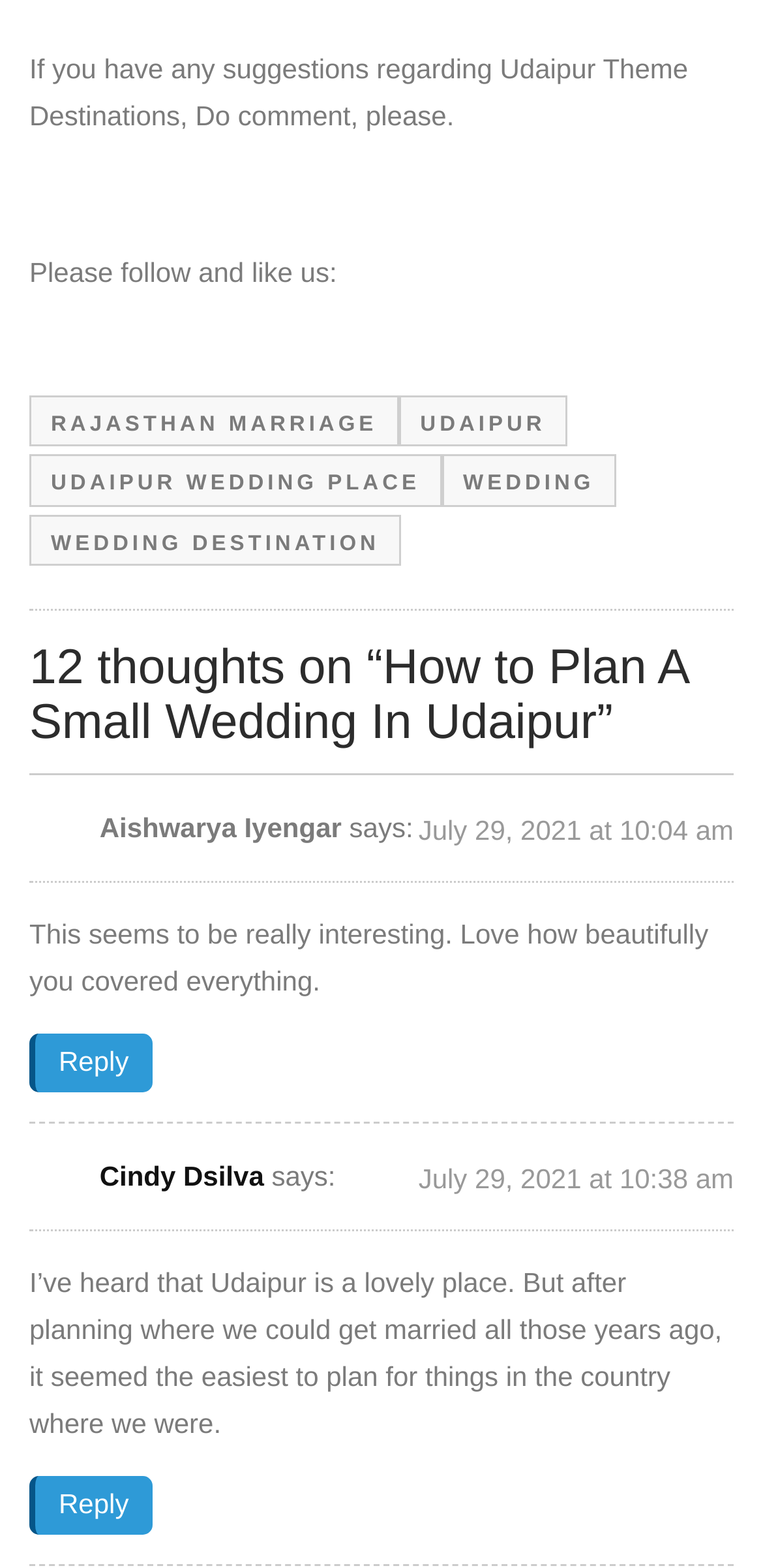Given the content of the image, can you provide a detailed answer to the question?
How many social media sharing links are there?

I counted the number of social media sharing links on the webpage, and there are three links to share the article on Facebook, Twitter, and another Facebook share icon.